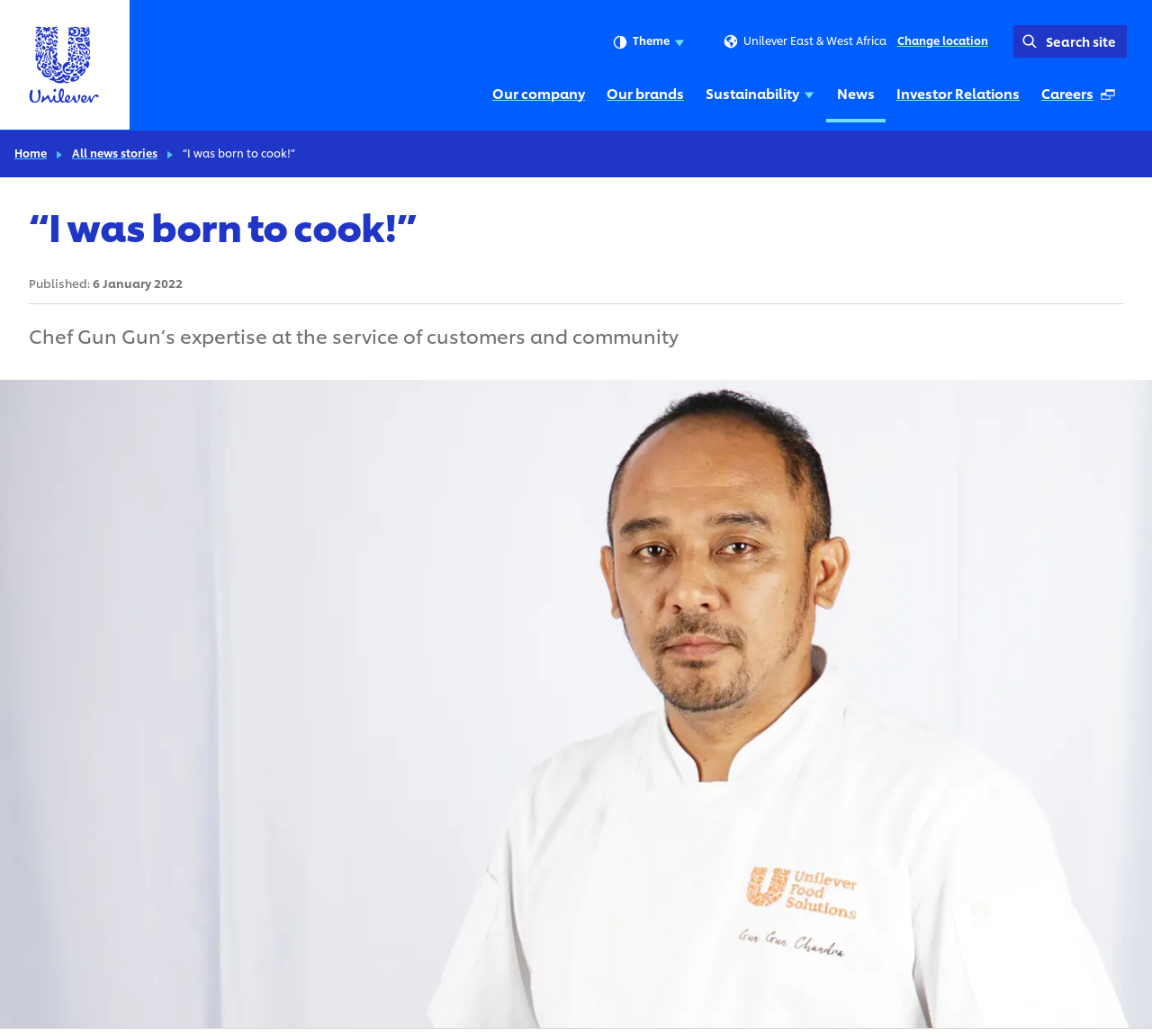Provide the bounding box coordinates for the UI element described in this sentence: "Change location". The coordinates should be four float values between 0 and 1, i.e., [left, top, right, bottom].

[0.779, 0.035, 0.858, 0.045]